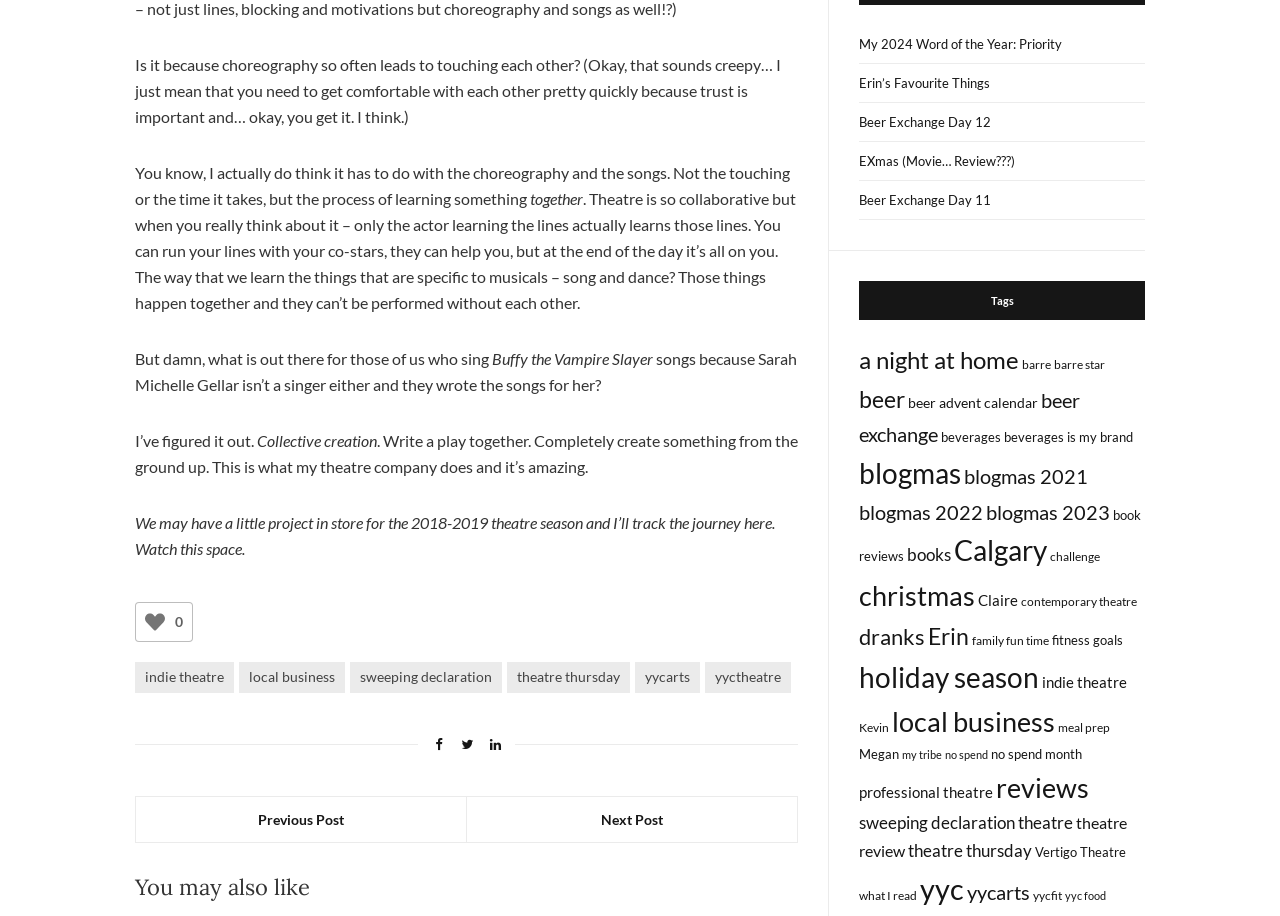Answer briefly with one word or phrase:
What is the author's theatre company doing?

Collective creation